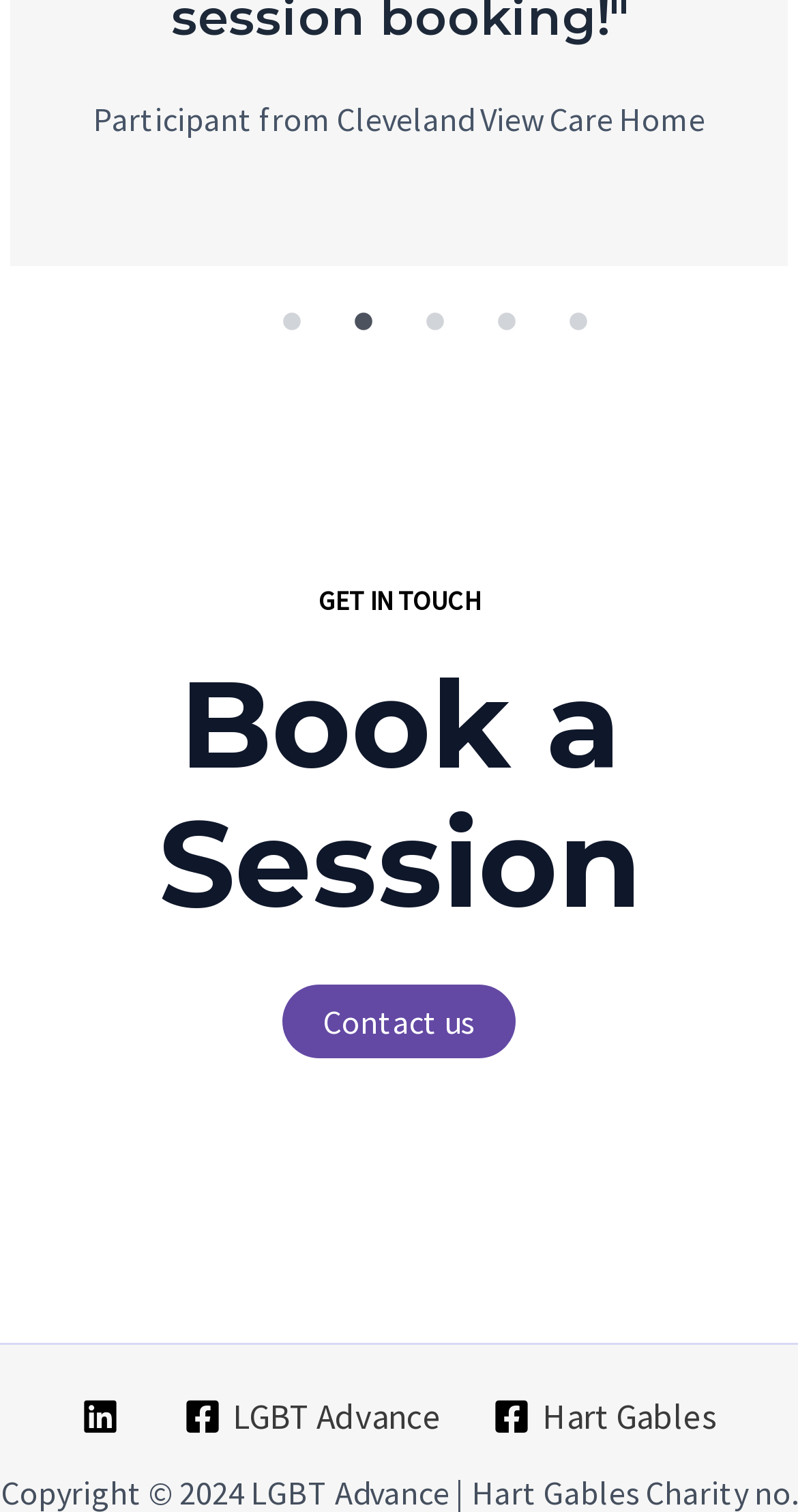Predict the bounding box of the UI element based on the description: "parent_node: LGBT Advance aria-label="linkedin"". The coordinates should be four float numbers between 0 and 1, formatted as [left, top, right, bottom].

[0.085, 0.925, 0.181, 0.95]